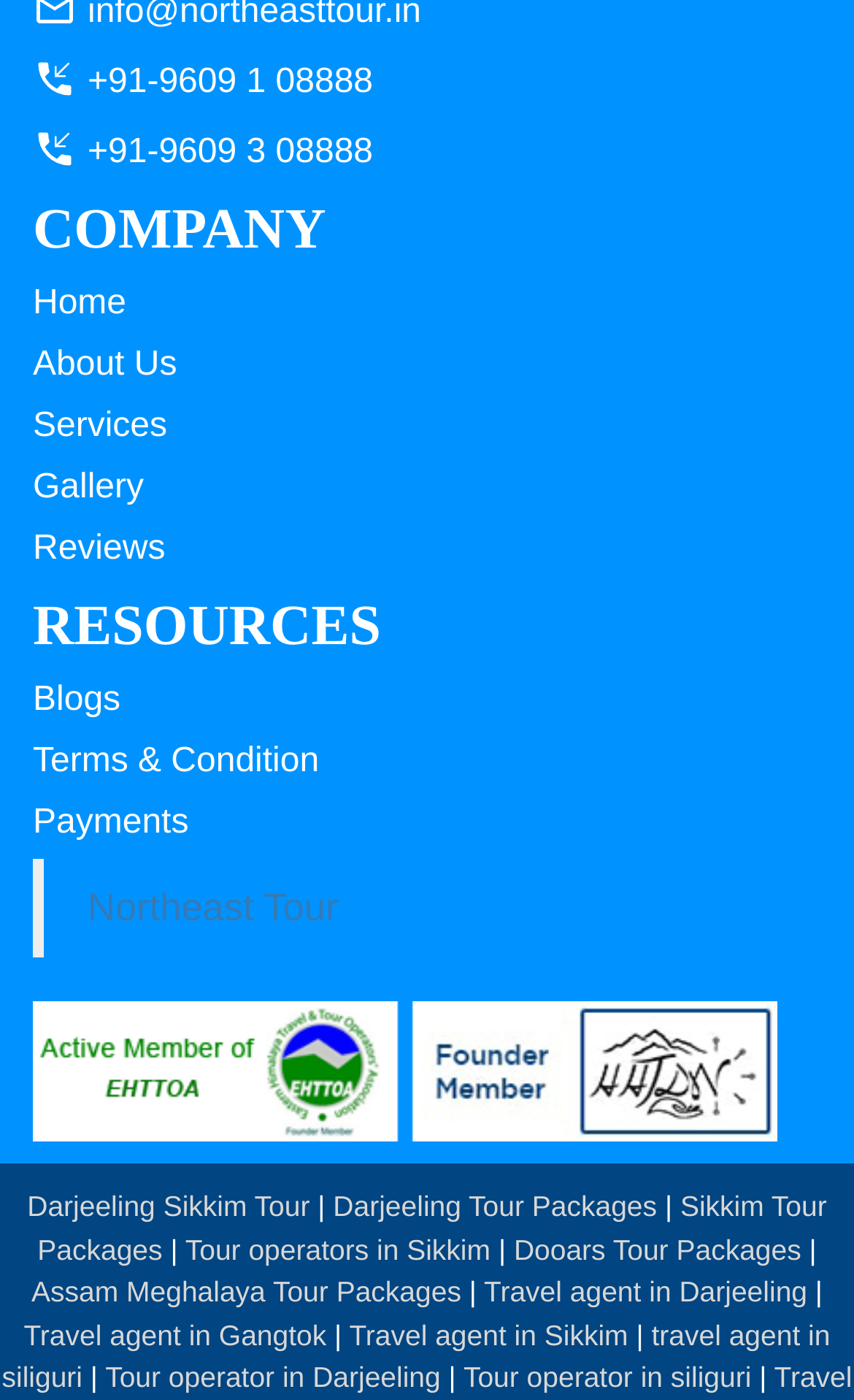How many phone numbers are provided?
Look at the image and answer the question with a single word or phrase.

2